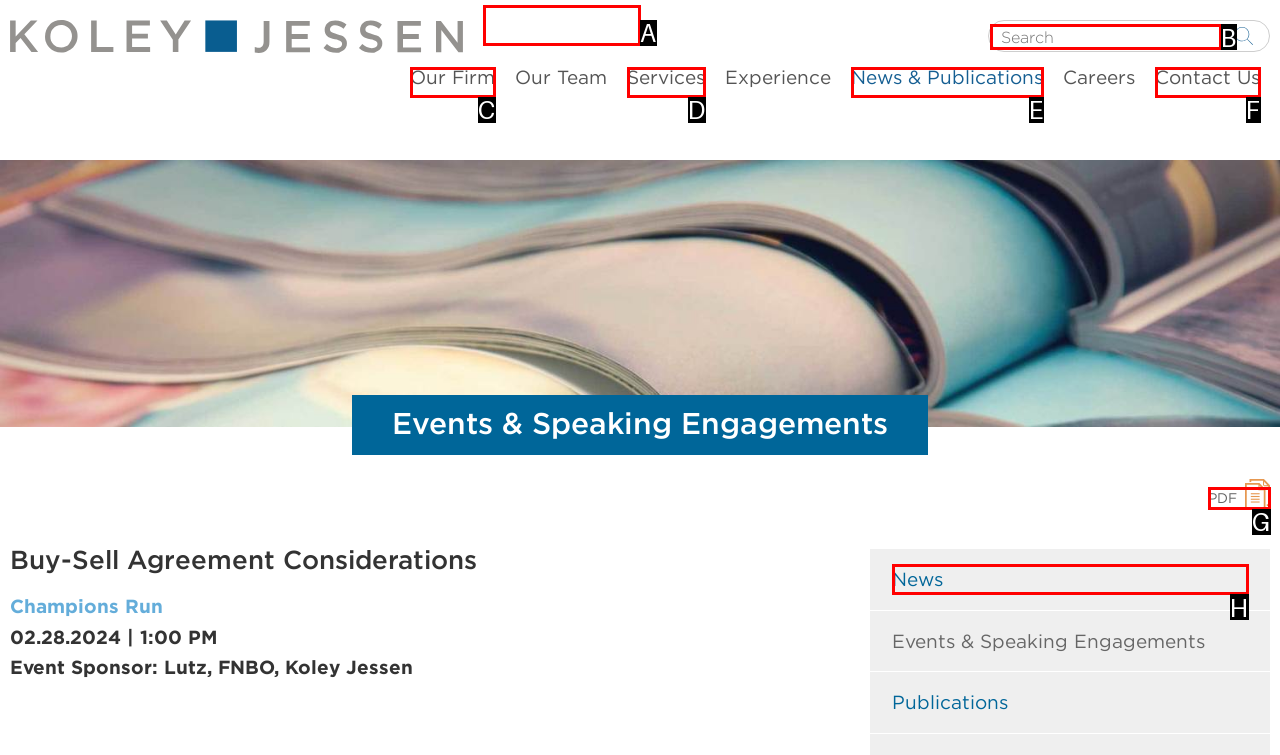Tell me which letter I should select to achieve the following goal: Search for a keyword
Answer with the corresponding letter from the provided options directly.

B